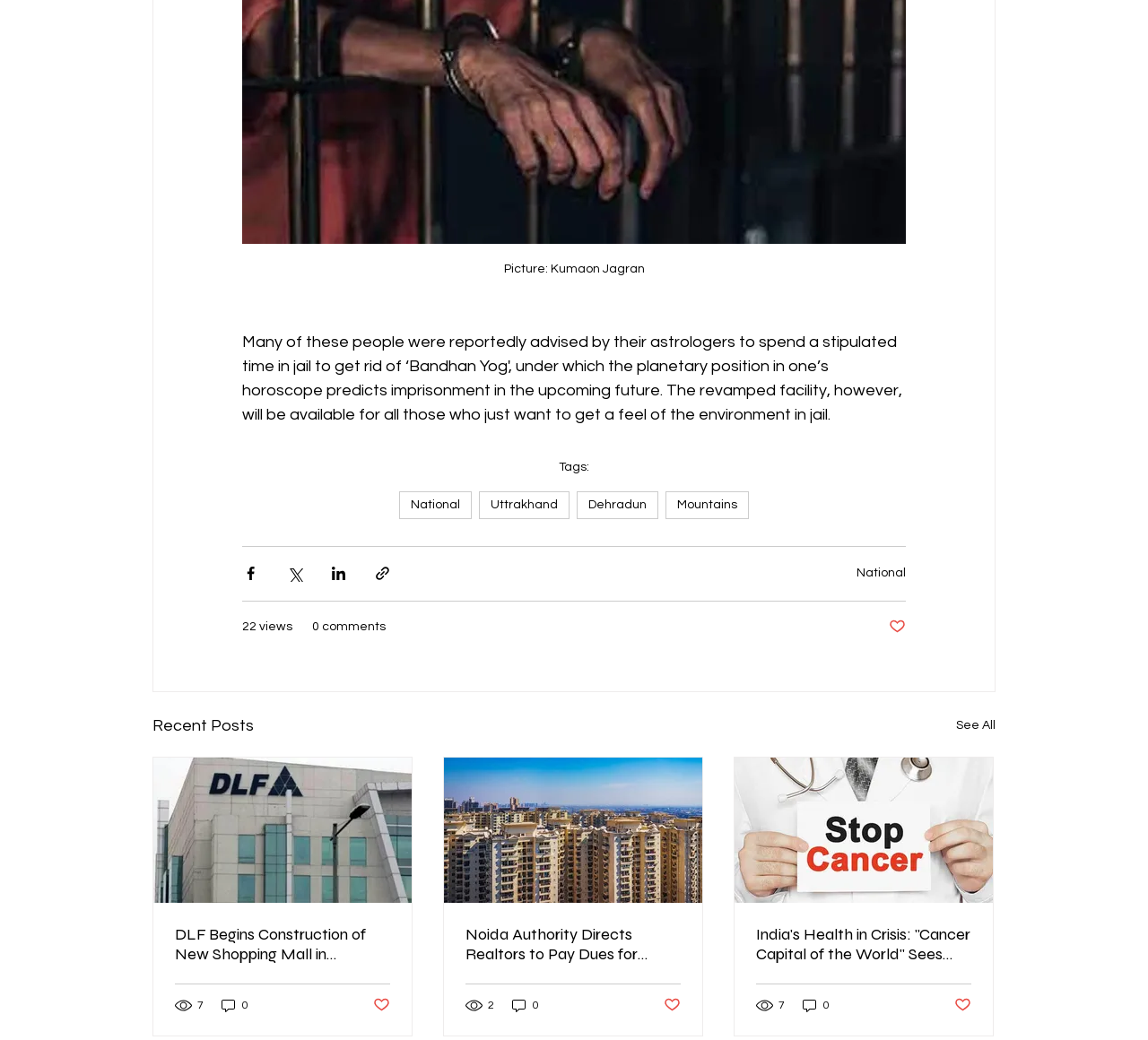How many views does the second post have?
Provide a one-word or short-phrase answer based on the image.

2 views